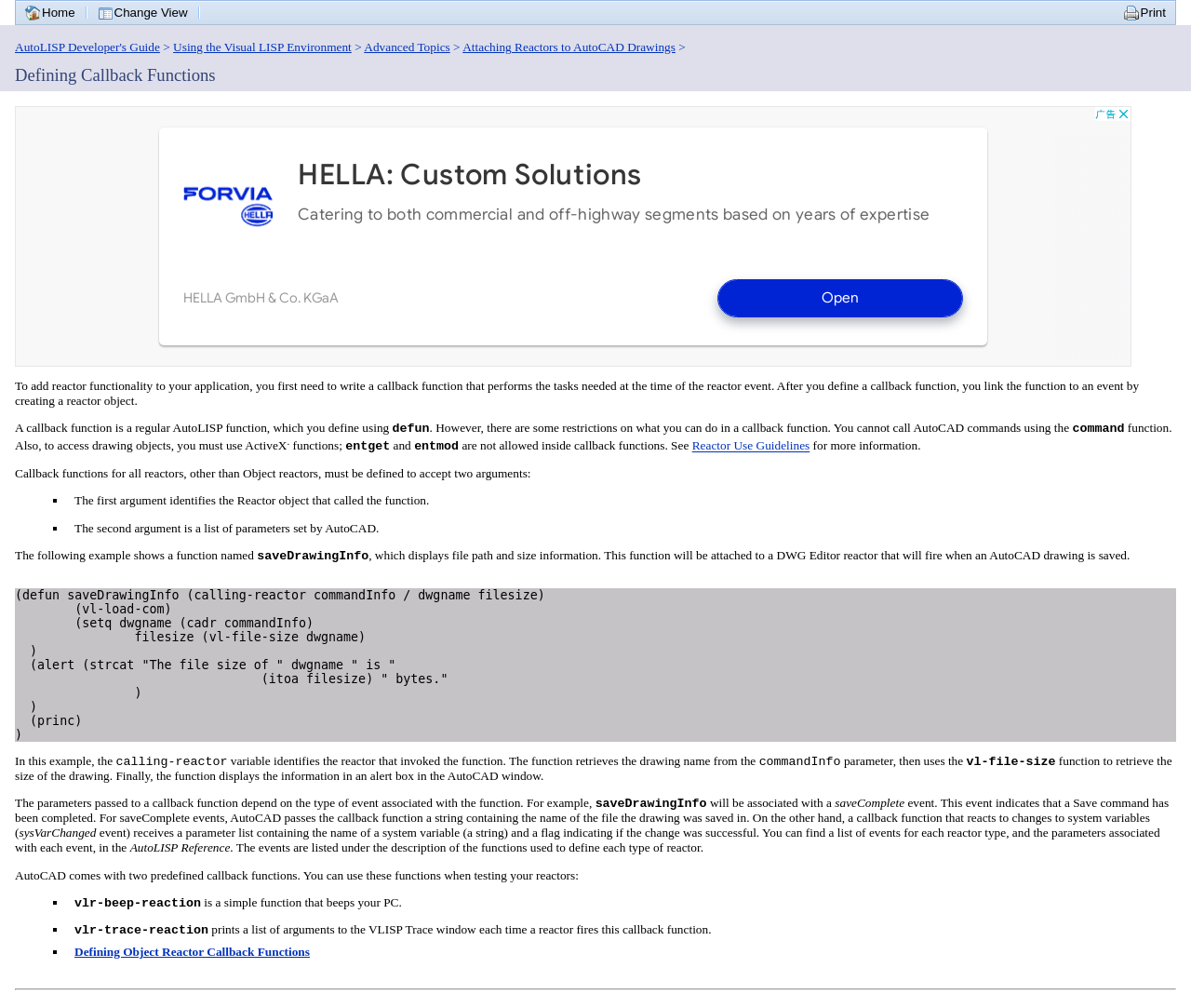Could you please study the image and provide a detailed answer to the question:
What is the topic of this webpage?

Based on the webpage content, I can see that the topic is about defining callback functions, which is a crucial concept in AutoLISP development. The webpage provides detailed information on how to write a callback function, its restrictions, and guidelines for its use.